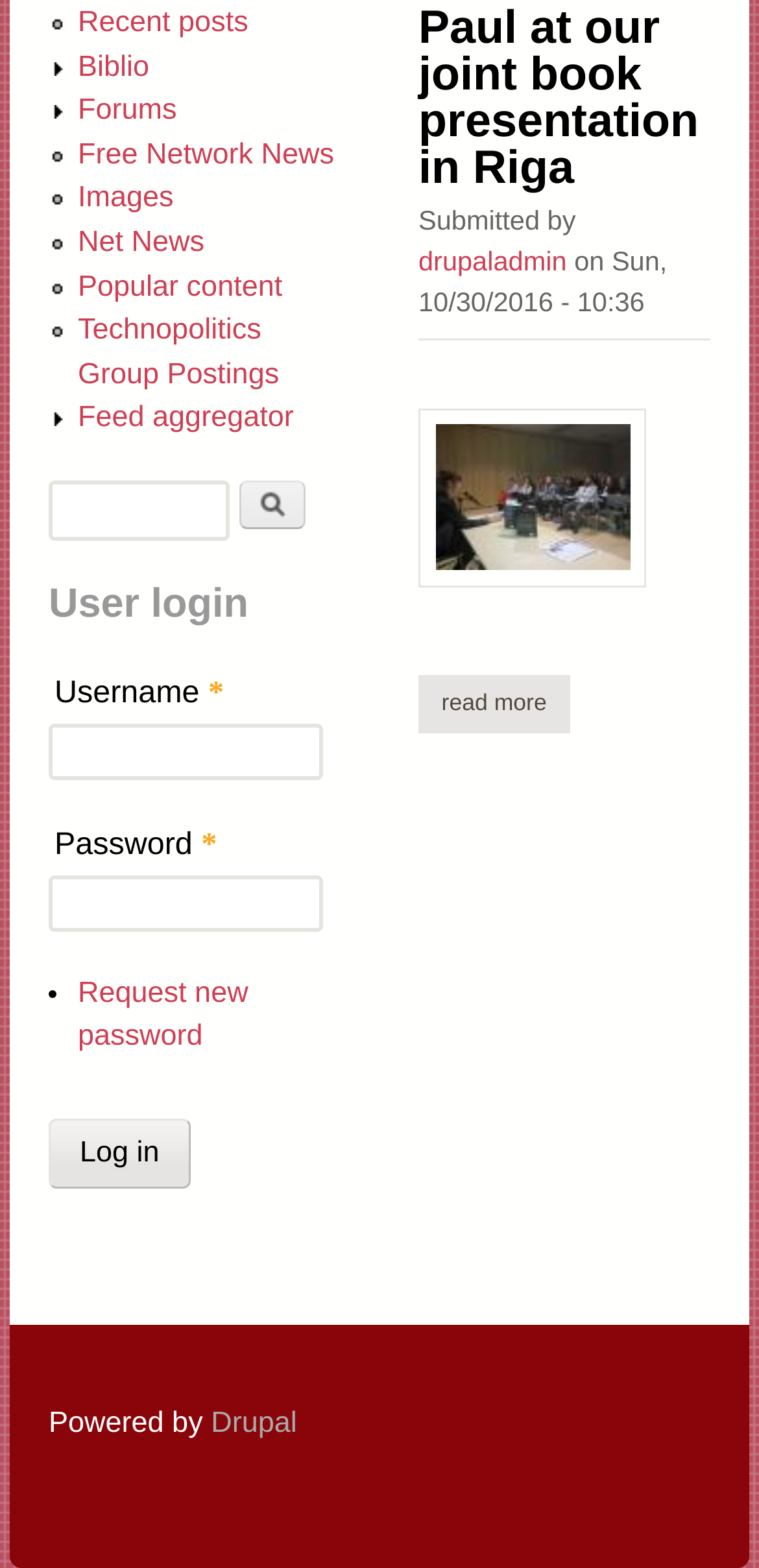Give a short answer to this question using one word or a phrase:
What is the date of the latest article?

Sun, 10/30/2016 - 10:36